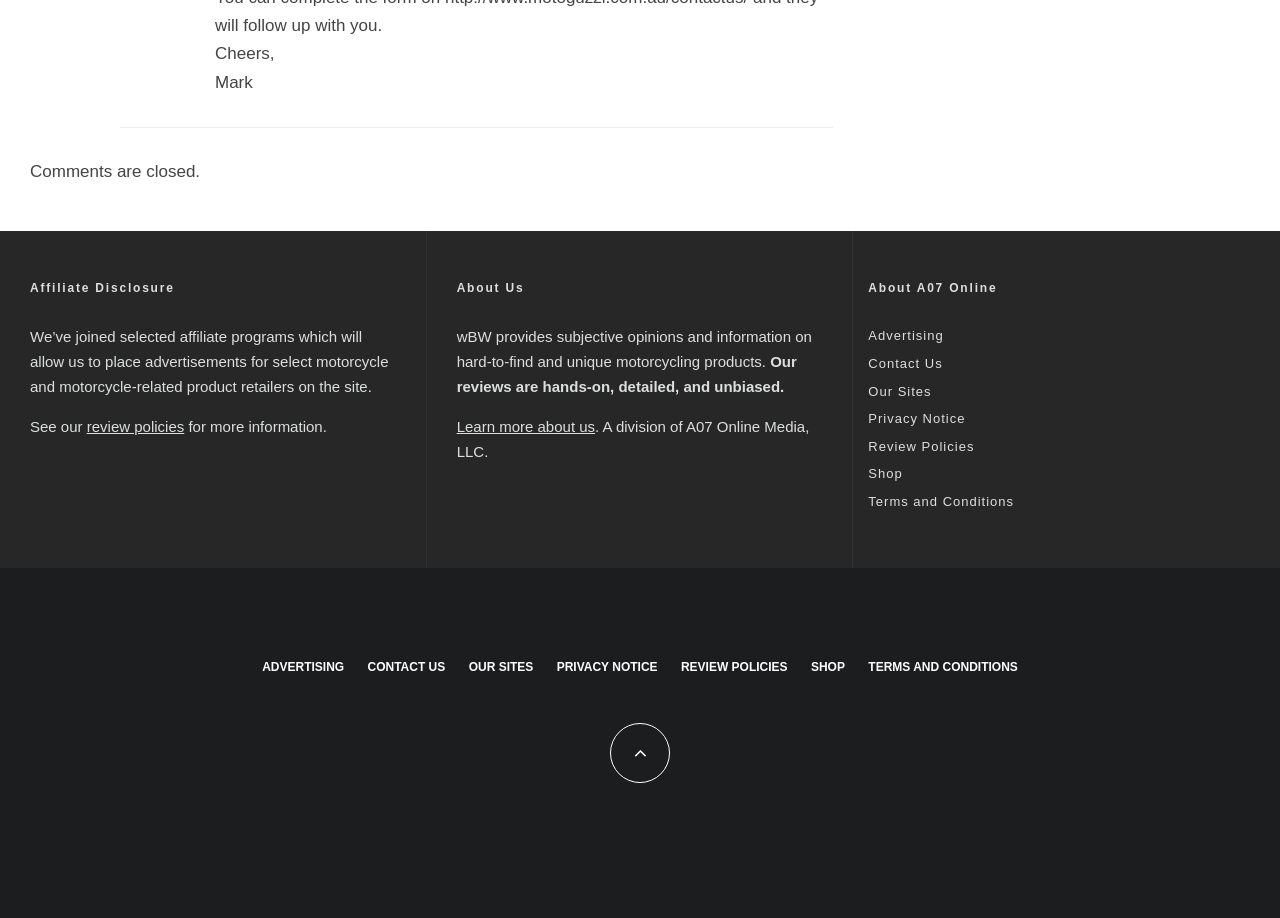Provide the bounding box coordinates of the area you need to click to execute the following instruction: "Click on 'Review Policies'".

[0.068, 0.455, 0.144, 0.474]